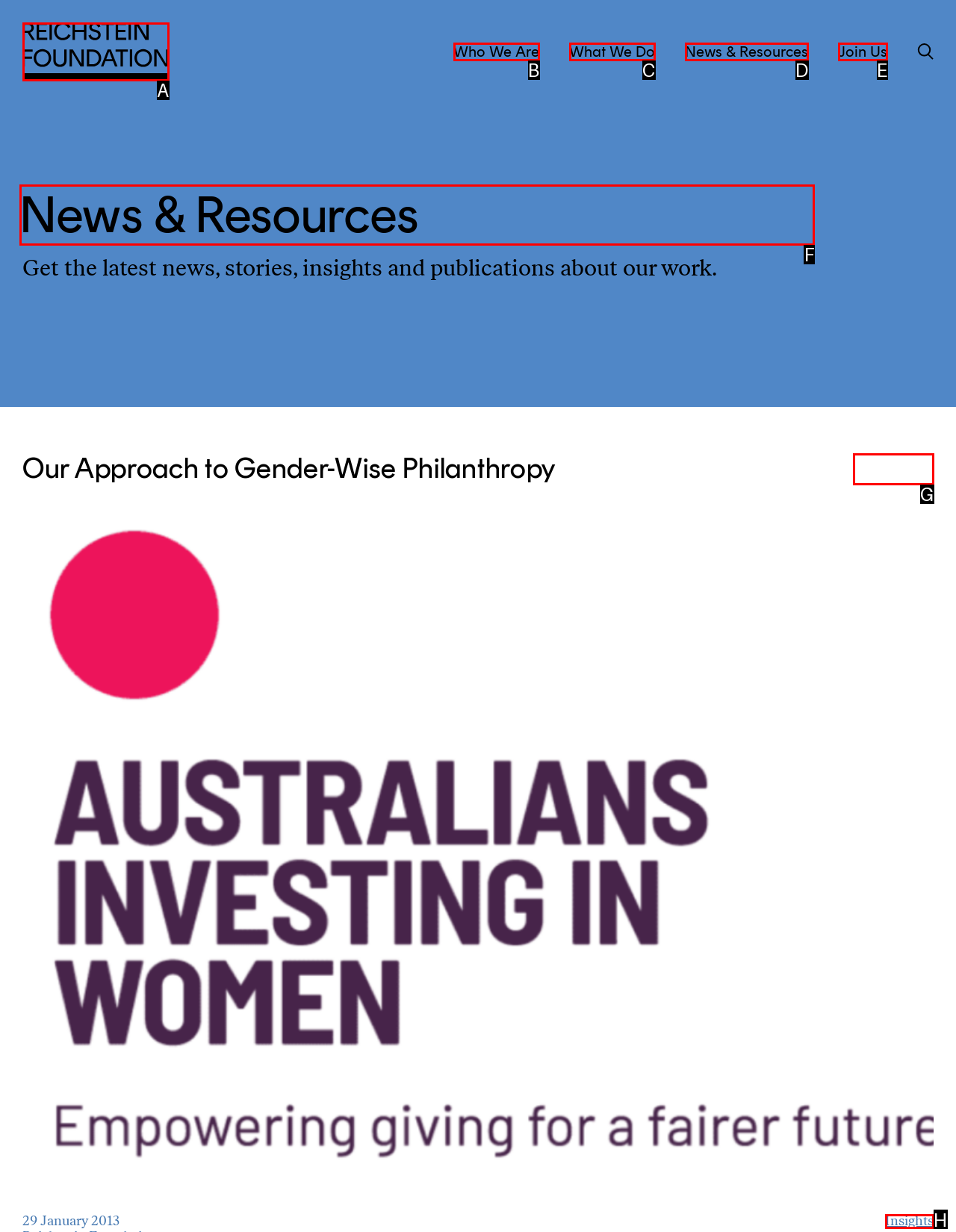Specify the letter of the UI element that should be clicked to achieve the following: read News & Resources
Provide the corresponding letter from the choices given.

F